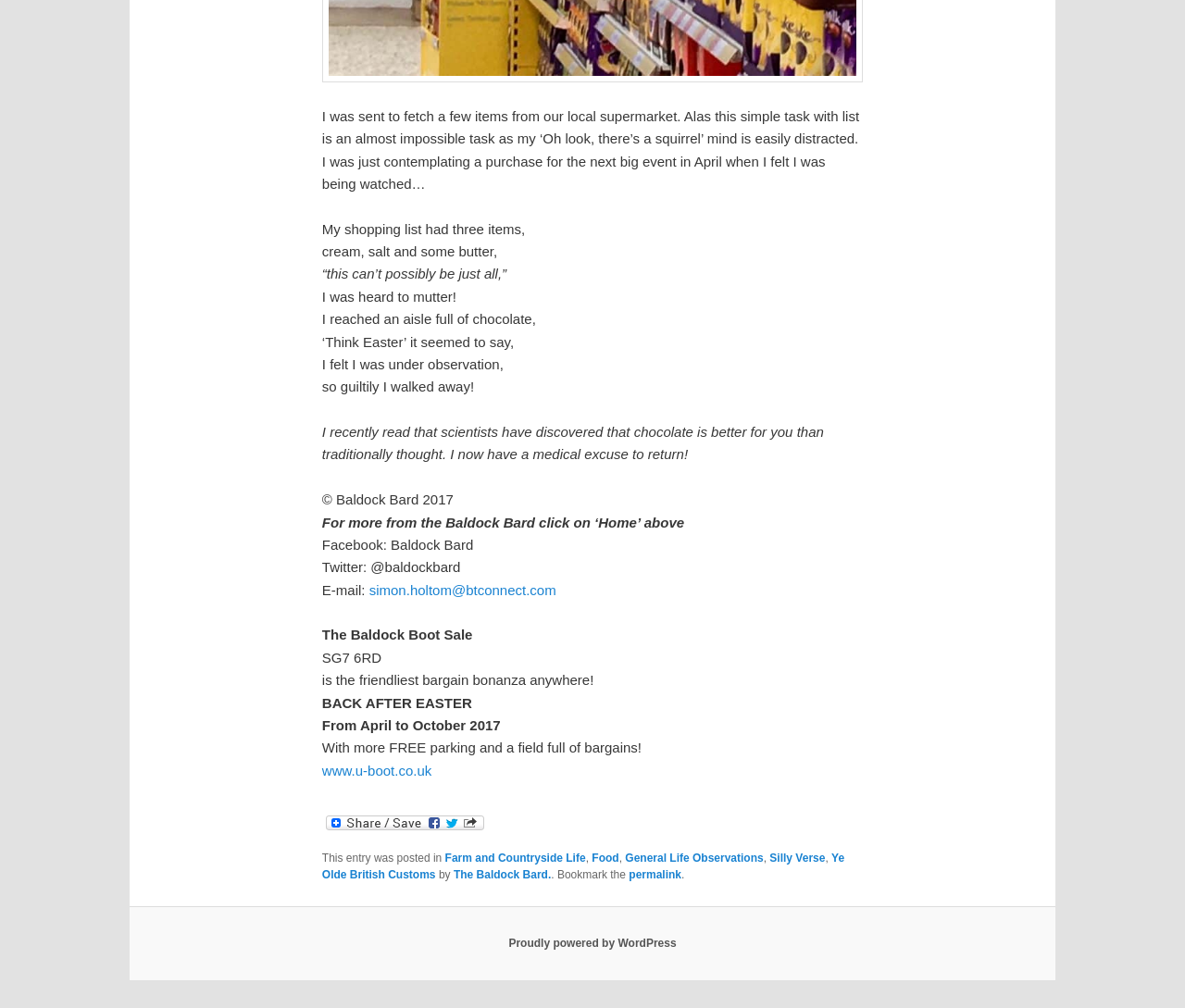Please identify the bounding box coordinates of the clickable area that will allow you to execute the instruction: "Send an email to the author".

[0.311, 0.577, 0.469, 0.593]